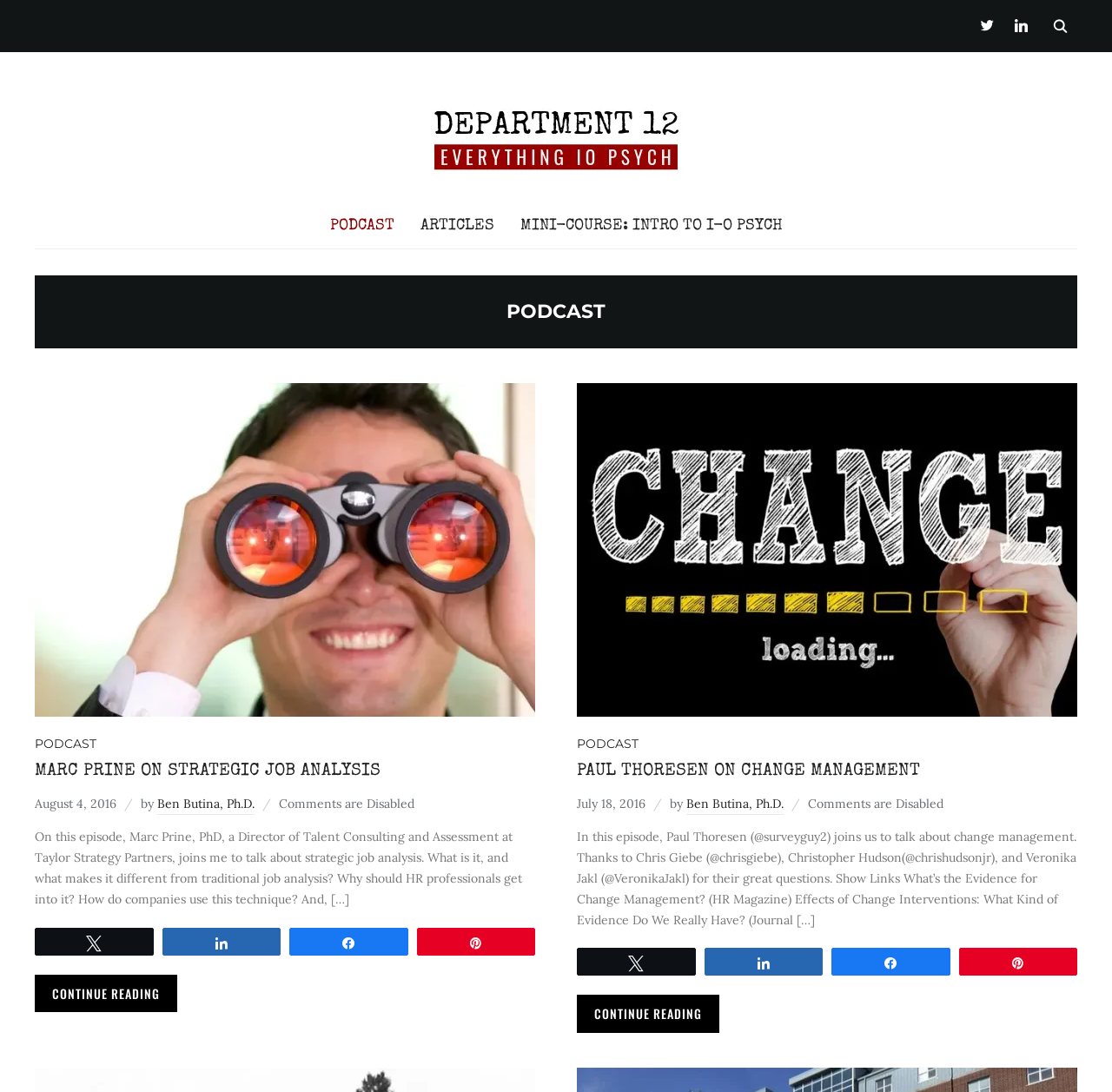What is the topic of the first podcast episode?
Can you provide an in-depth and detailed response to the question?

The topic of the first podcast episode can be found in the heading element with the text 'MARC PRINE ON STRATEGIC JOB ANALYSIS' located at coordinates [0.031, 0.697, 0.481, 0.715].